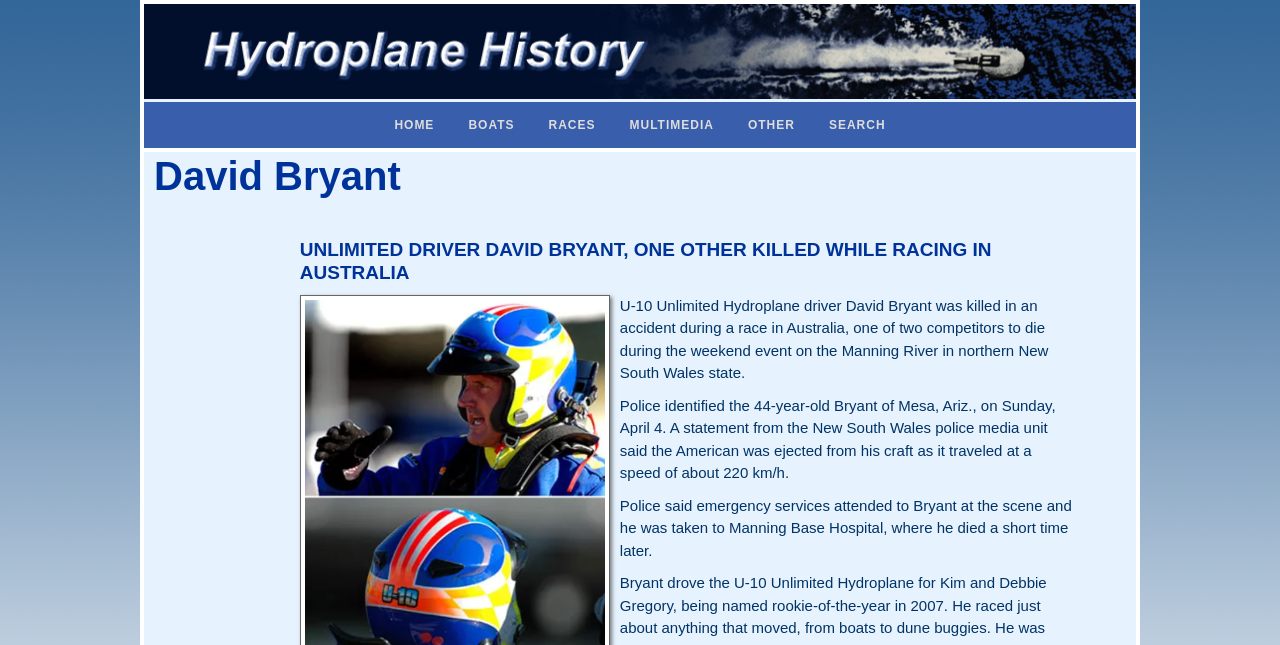Provide a comprehensive caption for the webpage.

The webpage is about David Bryant, an unlimited driver who was killed in a racing accident in Australia. At the top of the page, there is an image related to hydroplane history, taking up most of the width. Below the image, there is a navigation menu with six links: HOME, BOATS, RACES, MULTIMEDIA, OTHER, and SEARCH, aligned horizontally and evenly spaced.

The main content of the page is divided into two sections. The first section has a heading with the name "David Bryant" in a smaller font size, followed by a brief description of the accident in a larger font size, which takes up most of the width. The second section consists of three paragraphs of text, each describing the accident in more detail, including the location, the speed of the craft, and the emergency services' response.

The text is arranged in a single column, with the paragraphs stacked vertically, taking up most of the page's width. The font sizes and styles vary to distinguish between headings and regular text. Overall, the webpage has a simple and straightforward layout, with a focus on conveying the news article's content.